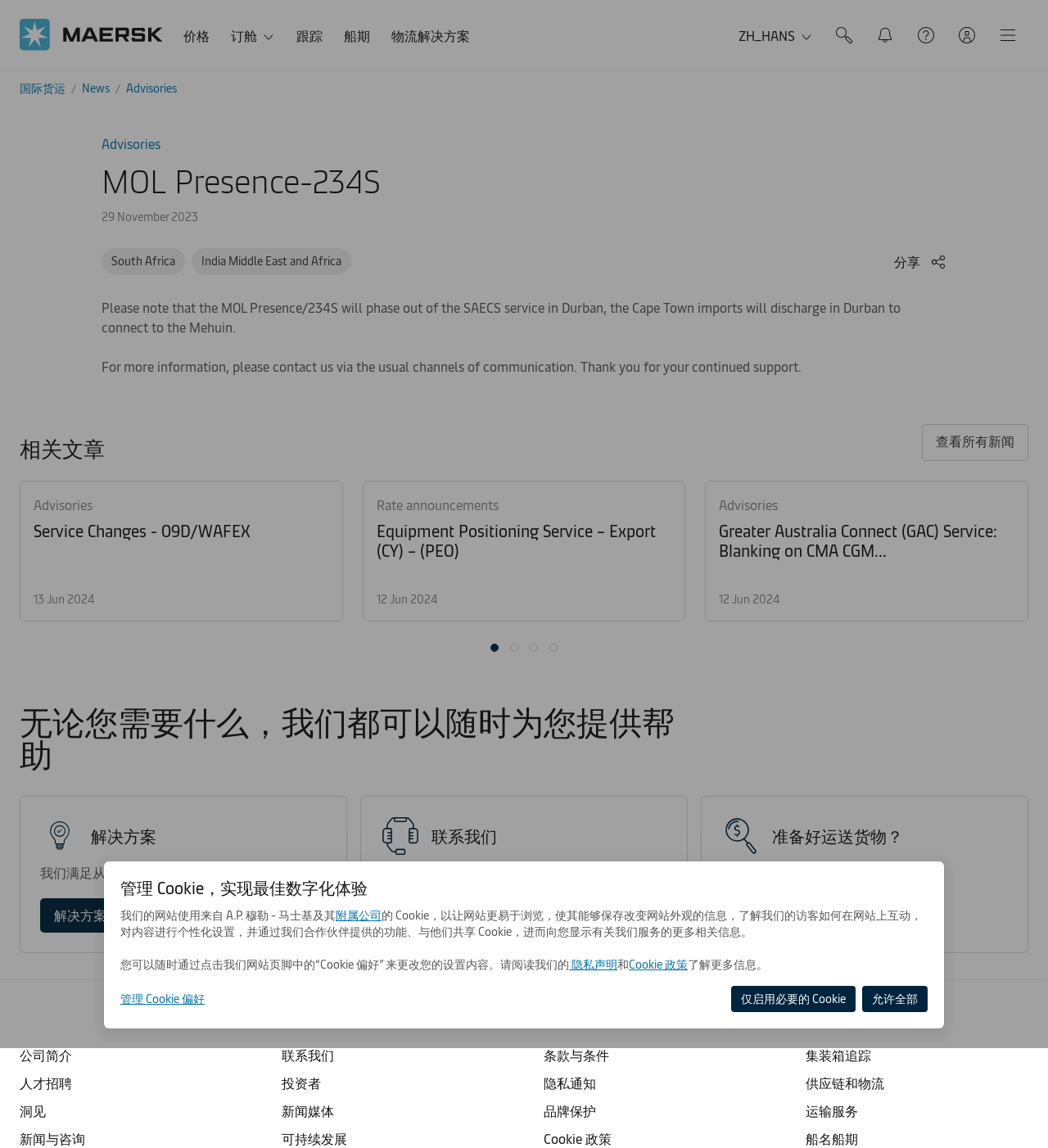What is the region where the Cape Town imports will discharge?
Please use the image to provide an in-depth answer to the question.

According to the announcement, the Cape Town imports will discharge in Durban to connect to the Mehuin, which indicates that Durban is the region where the imports will be discharged.